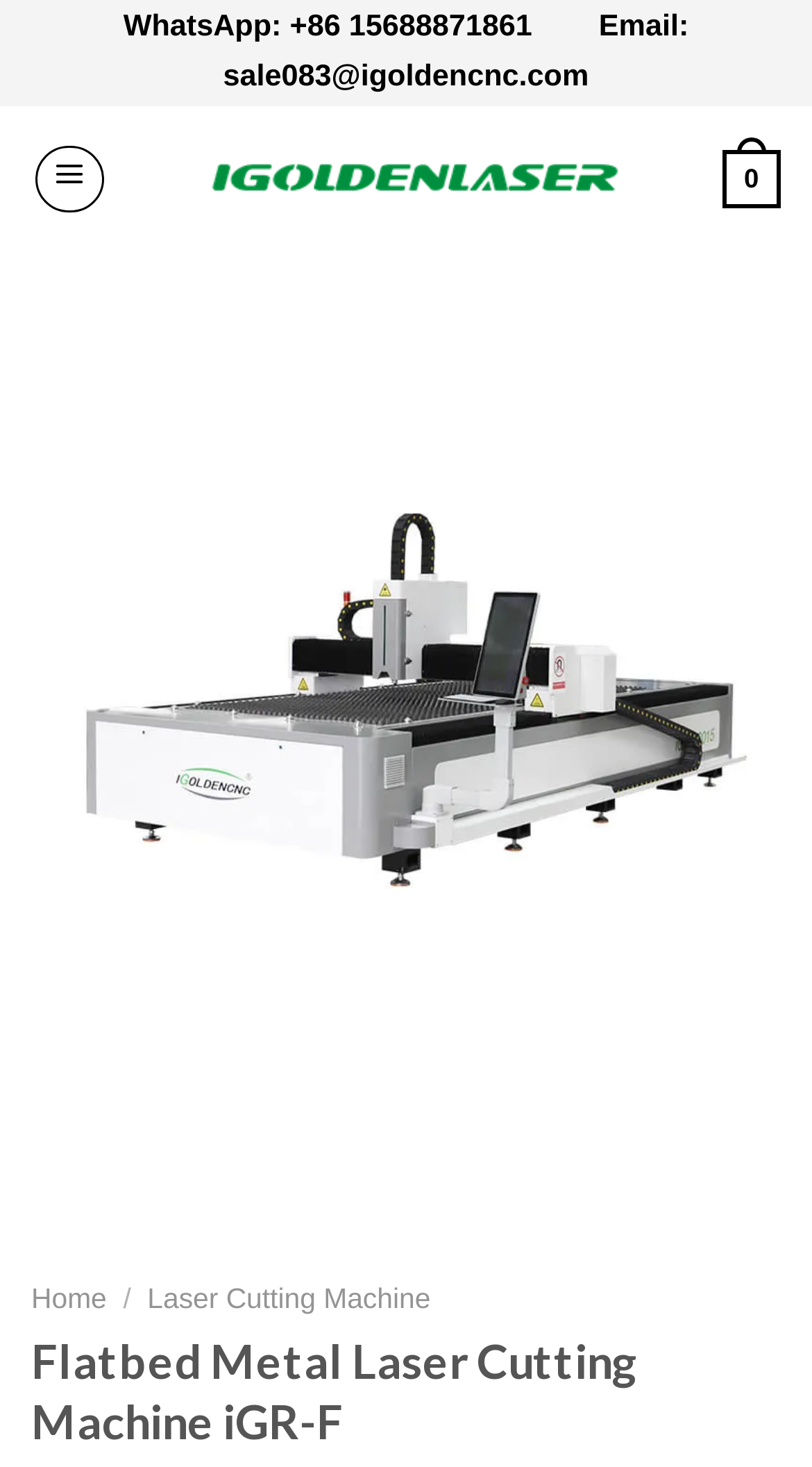Locate the bounding box coordinates of the element that needs to be clicked to carry out the instruction: "Contact us through WhatsApp". The coordinates should be given as four float numbers ranging from 0 to 1, i.e., [left, top, right, bottom].

[0.152, 0.008, 0.737, 0.03]